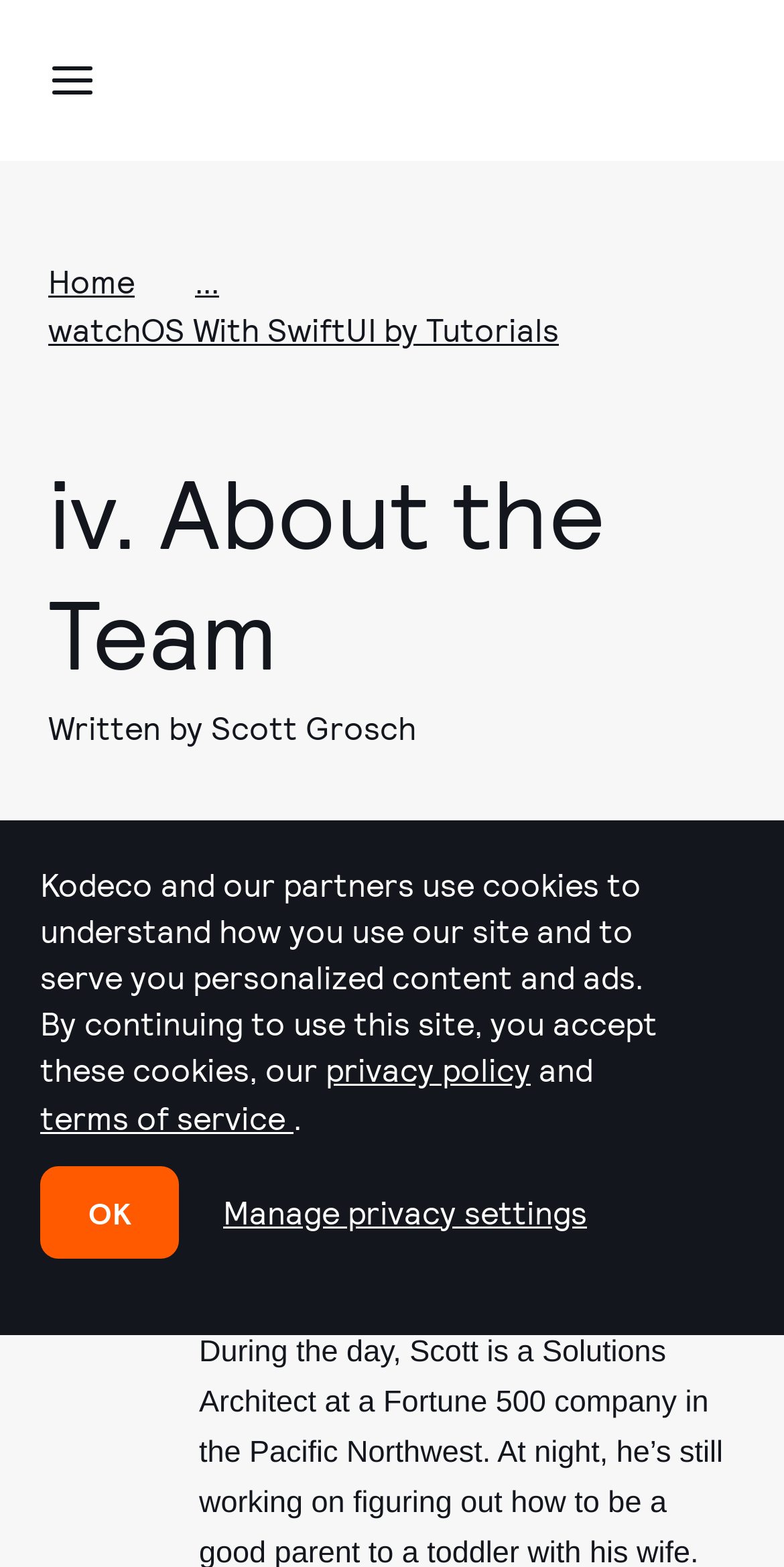Find the bounding box coordinates for the UI element whose description is: "Christmas Shop". The coordinates should be four float numbers between 0 and 1, in the format [left, top, right, bottom].

None